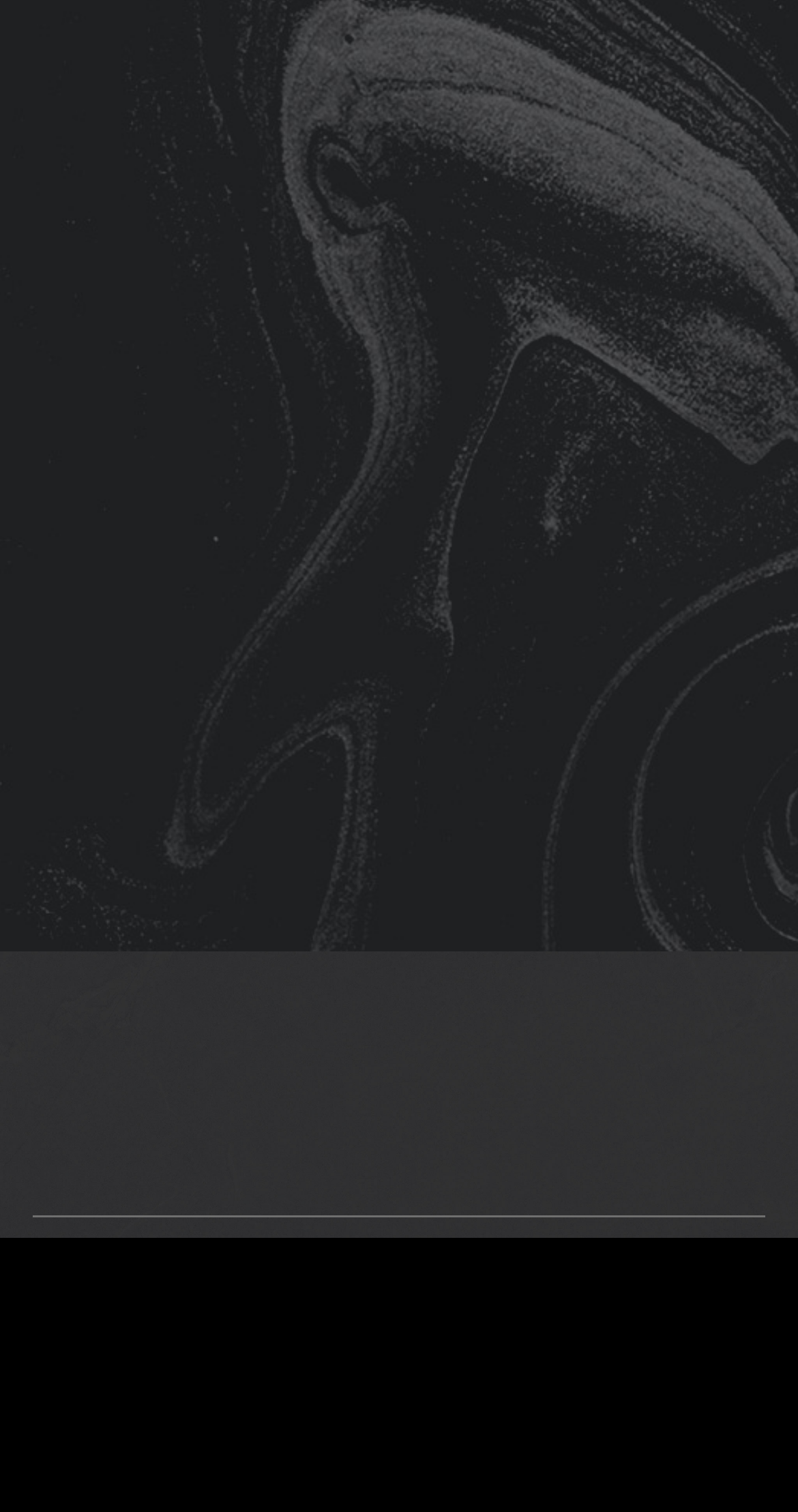What is the title of the section below the heading 'HBI Public'?
Answer the question with as much detail as possible.

I looked at the image elements below the heading 'HBI Public' and found that they both have the text '业务领域', which I assume is the title of the section.